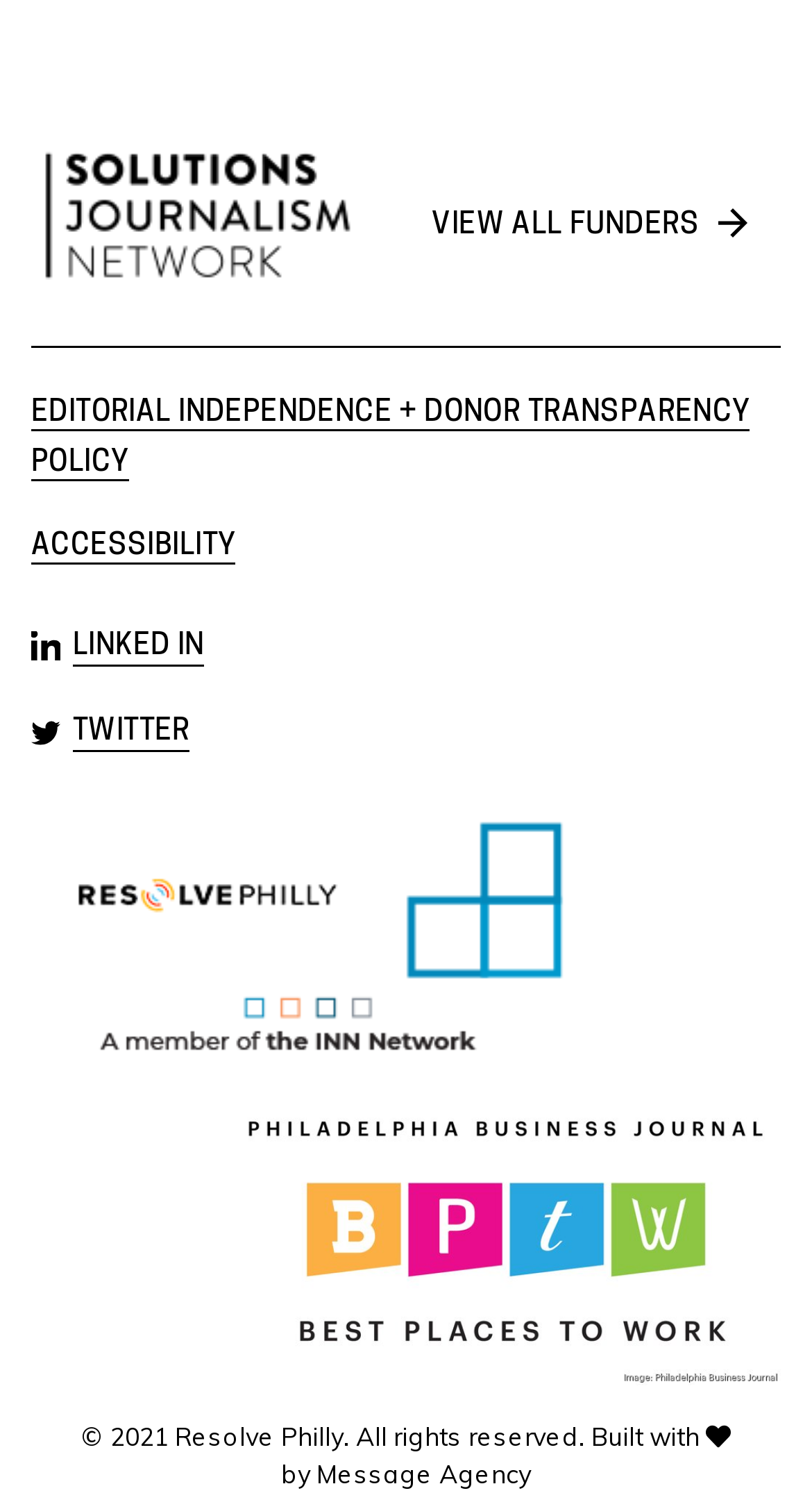What is the logo of the website?
Based on the image, please offer an in-depth response to the question.

The logo of the website is 'SJN Logo' which is an image element located at the top left corner of the webpage with bounding box coordinates [0.038, 0.08, 0.449, 0.206].